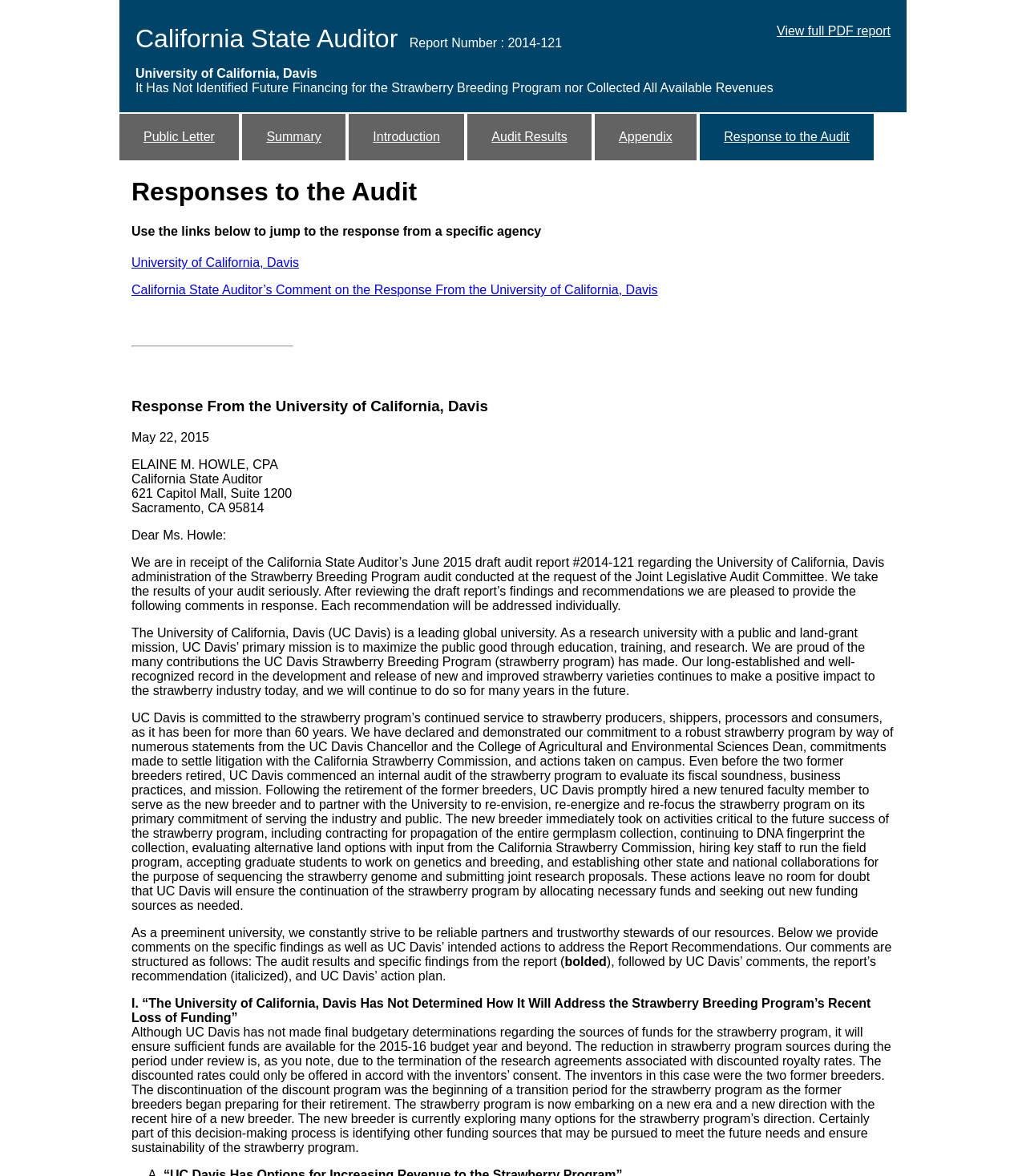How many links are there in the webpage?
Using the image provided, answer with just one word or phrase.

9